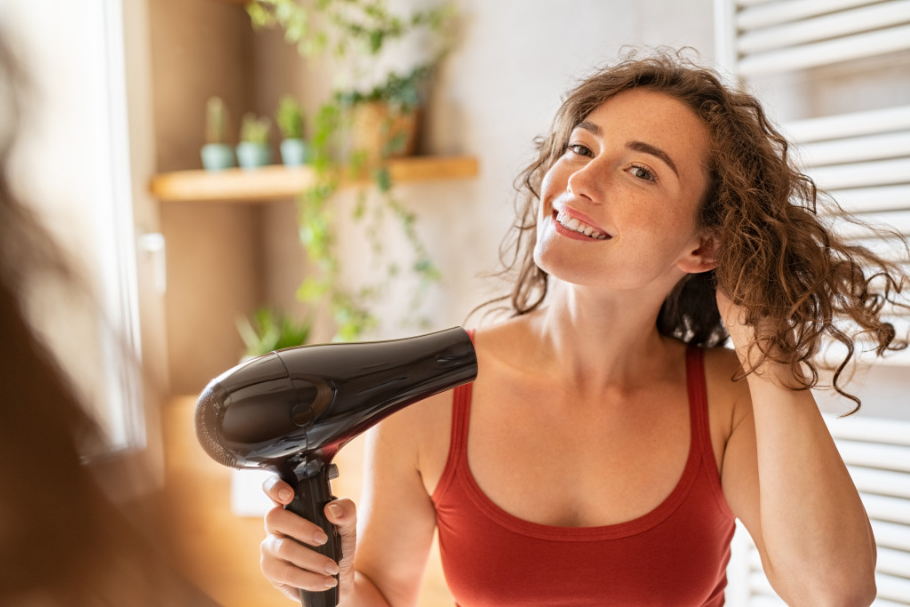Provide a comprehensive description of the image.

A beautiful young woman is in the midst of styling her hair using a hair dryer. She has a radiant smile, showcasing her confidence as she gently runs her fingers through her wavy hair. Dressed casually in a fitted red tank top, she is engaged in the process of drying and enhancing her hair’s volume. In the background, soft natural light filters through a window, illuminating a cozy space adorned with green plants on a shelf, which adds to the serene atmosphere. This image captures not just the act of hair drying but the joyful essence of personal grooming and self-care, reinforcing the idea that taking care of your hair contributes to overall beauty.